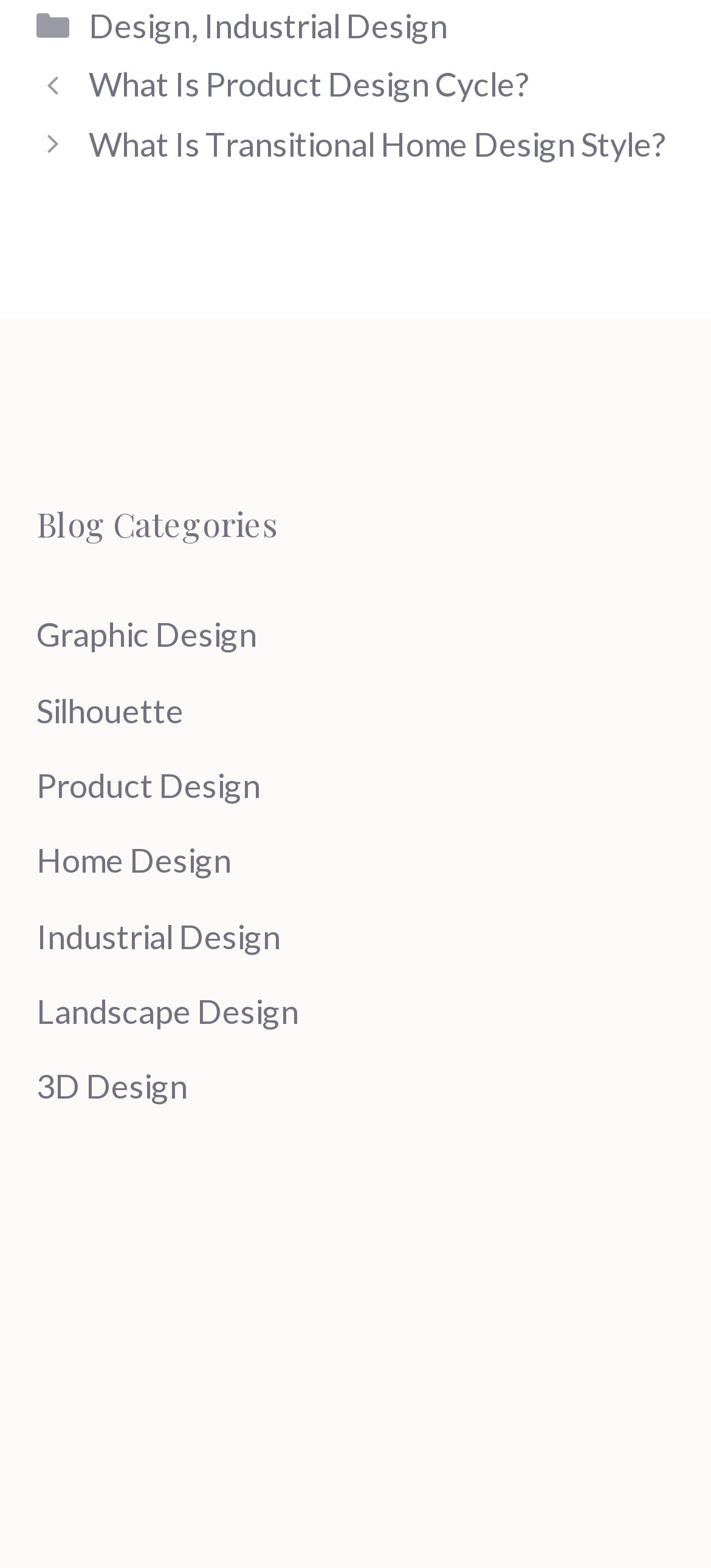Using the element description 3D Design, predict the bounding box coordinates for the UI element. Provide the coordinates in (top-left x, top-left y, bottom-right x, bottom-right y) format with values ranging from 0 to 1.

[0.051, 0.68, 0.264, 0.706]